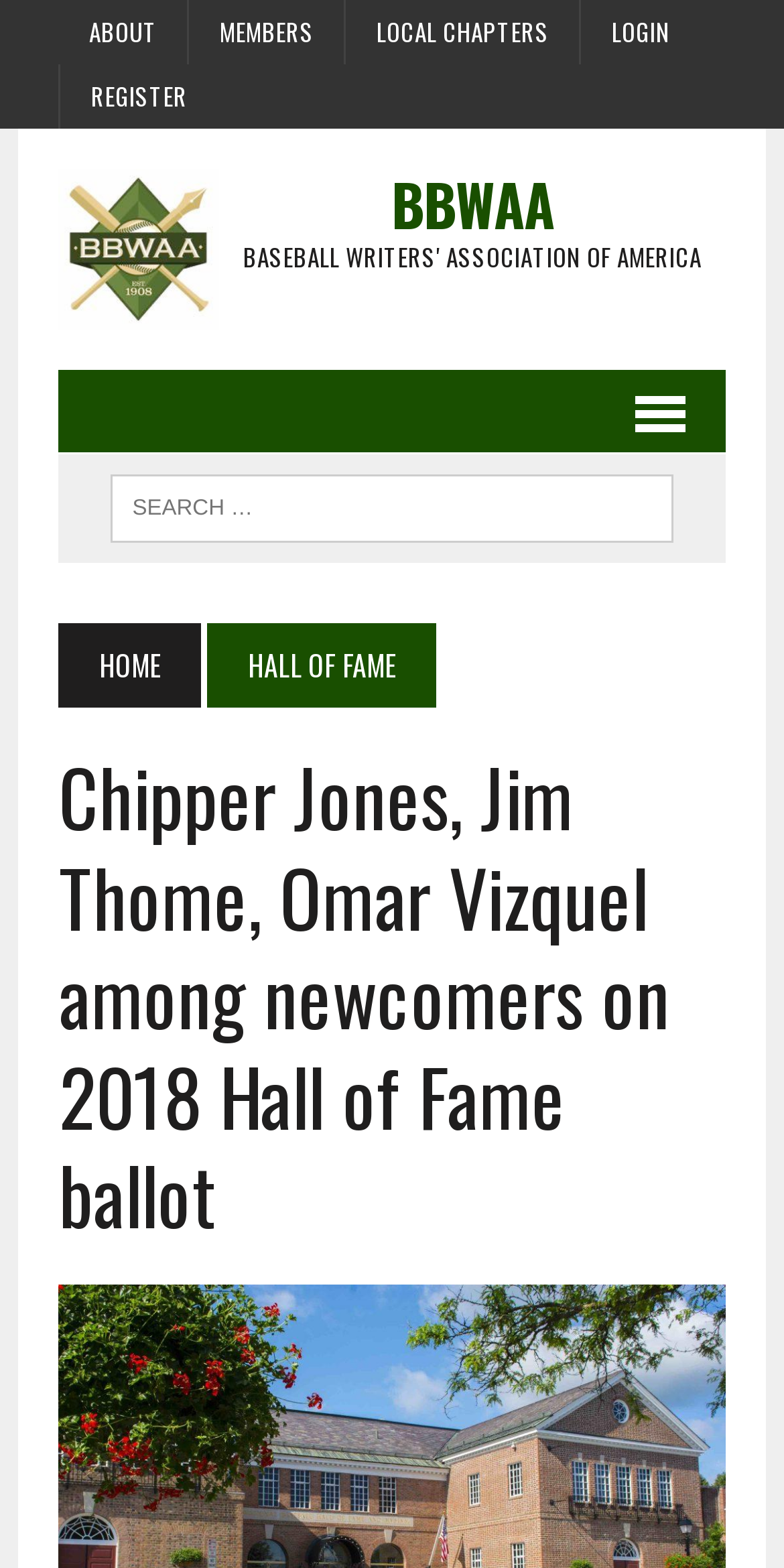Pinpoint the bounding box coordinates of the element to be clicked to execute the instruction: "search for something".

[0.141, 0.303, 0.859, 0.346]